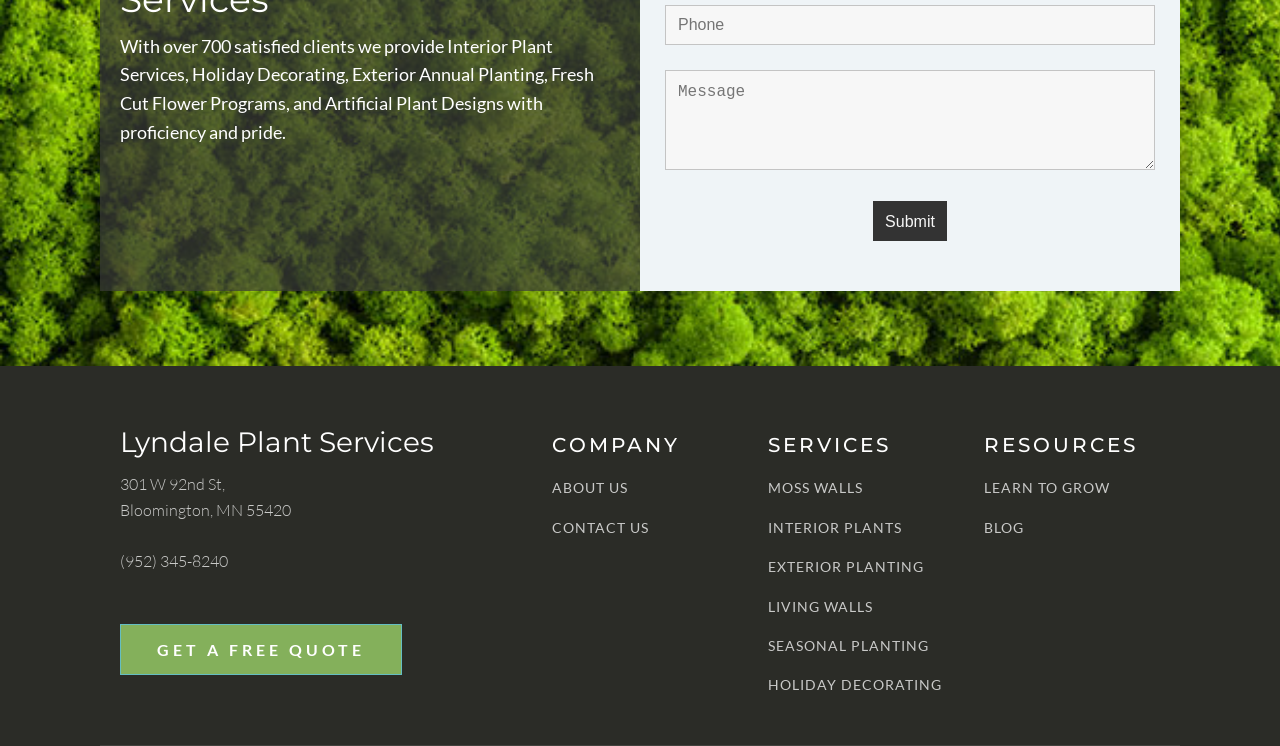Based on the element description: "GET A FREE QUOTE", identify the UI element and provide its bounding box coordinates. Use four float numbers between 0 and 1, [left, top, right, bottom].

[0.094, 0.836, 0.314, 0.905]